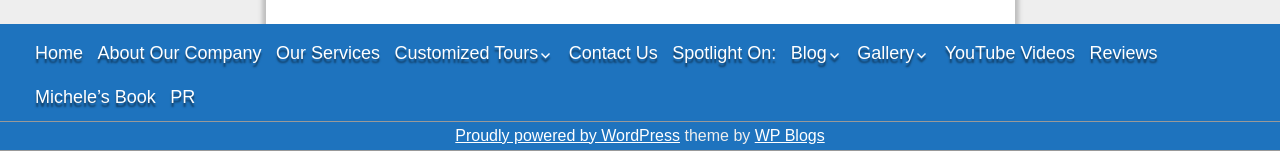How many links are there in the top navigation bar?
Refer to the image and answer the question using a single word or phrase.

8